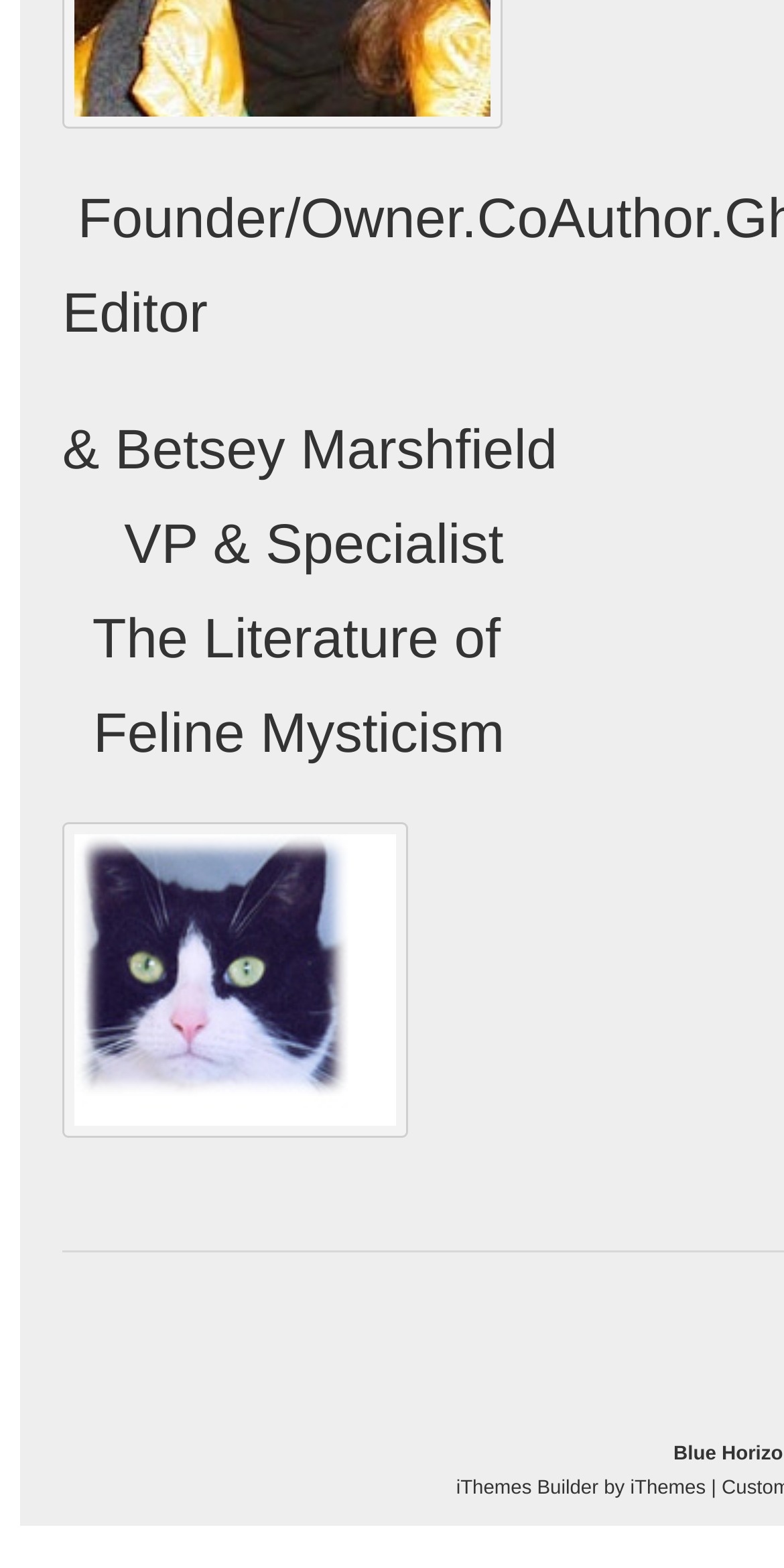Please look at the image and answer the question with a detailed explanation: What is the topic of the literature?

The topic of the literature is mentioned in the sequence of texts at the top of the webpage, starting with 'The Literature of' and followed by 'Feline Mysticism', which suggests that the webpage is related to a literary work about feline mysticism.